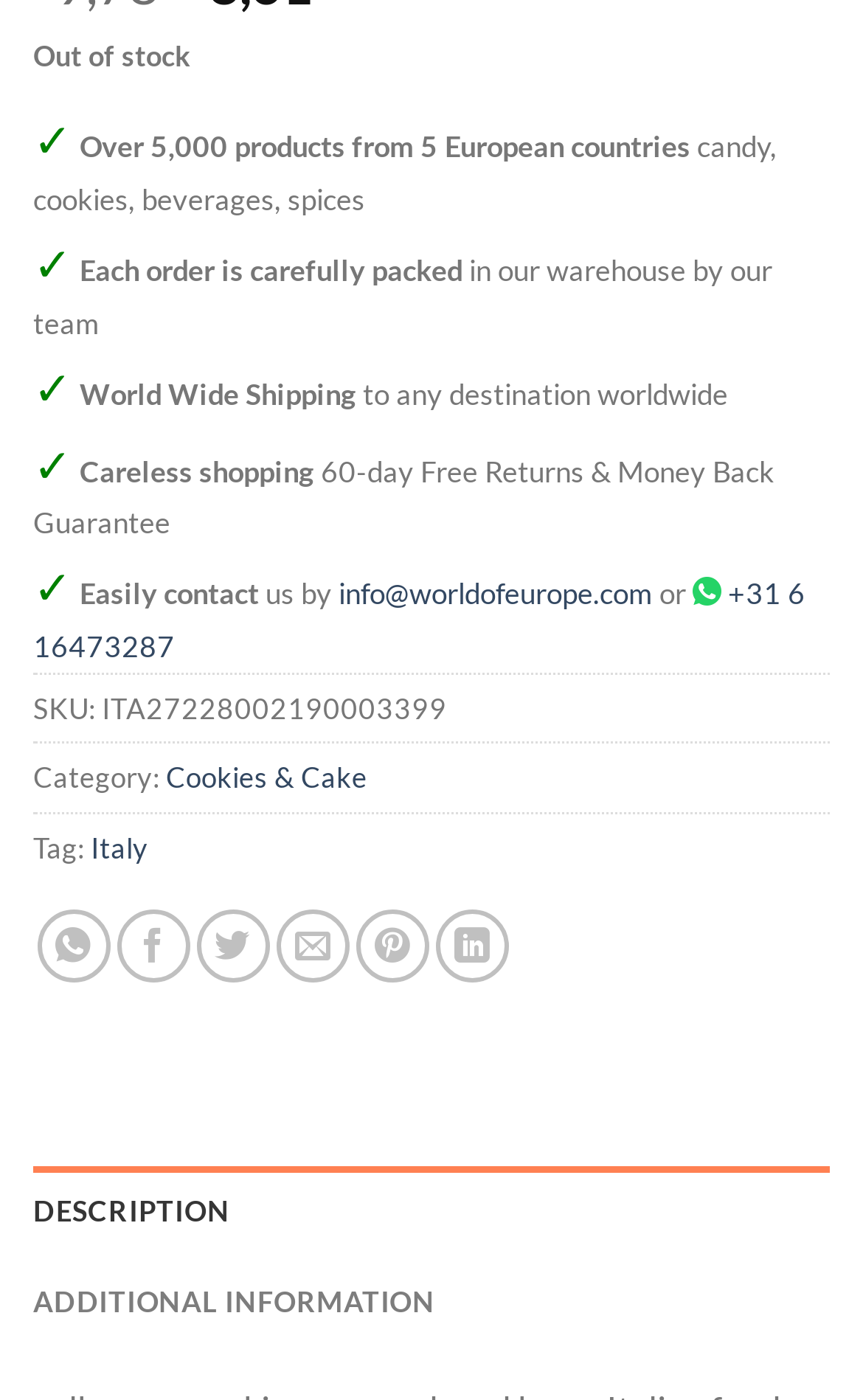Please answer the following query using a single word or phrase: 
What is the origin of the product?

Italy